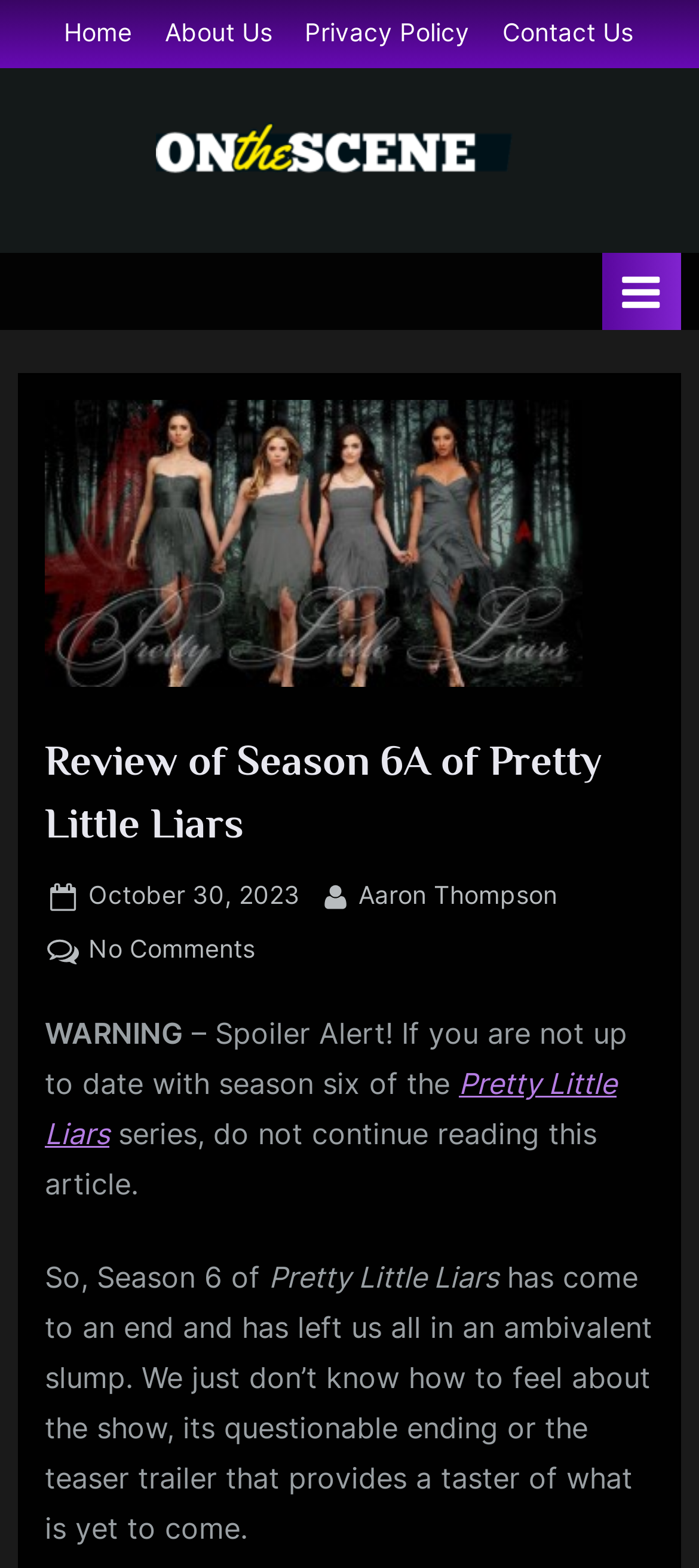Please specify the bounding box coordinates of the region to click in order to perform the following instruction: "toggle primary menu".

[0.862, 0.161, 0.974, 0.211]